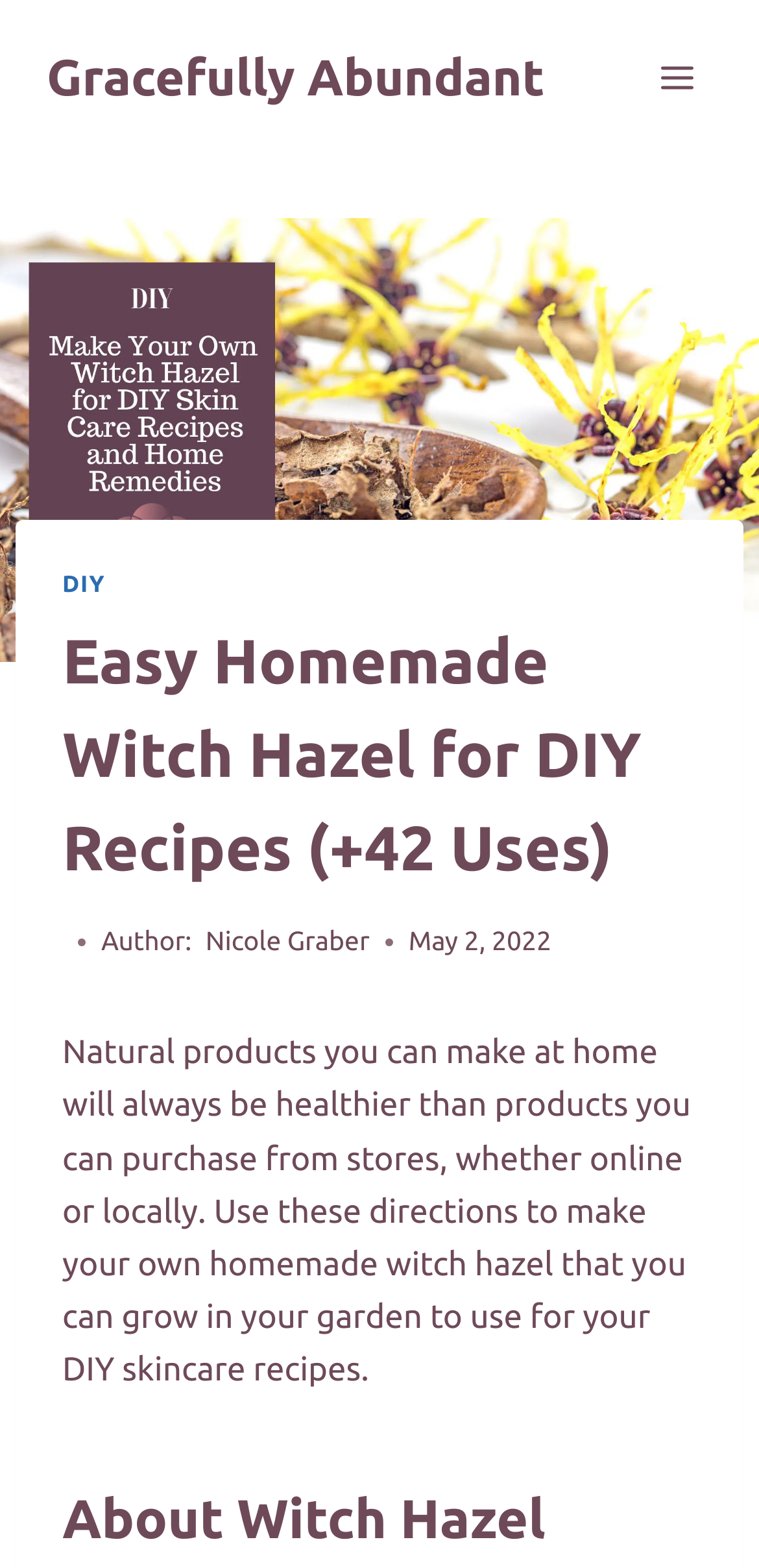Provide the bounding box coordinates of the HTML element this sentence describes: "Gracefully Abundant". The bounding box coordinates consist of four float numbers between 0 and 1, i.e., [left, top, right, bottom].

[0.062, 0.03, 0.717, 0.069]